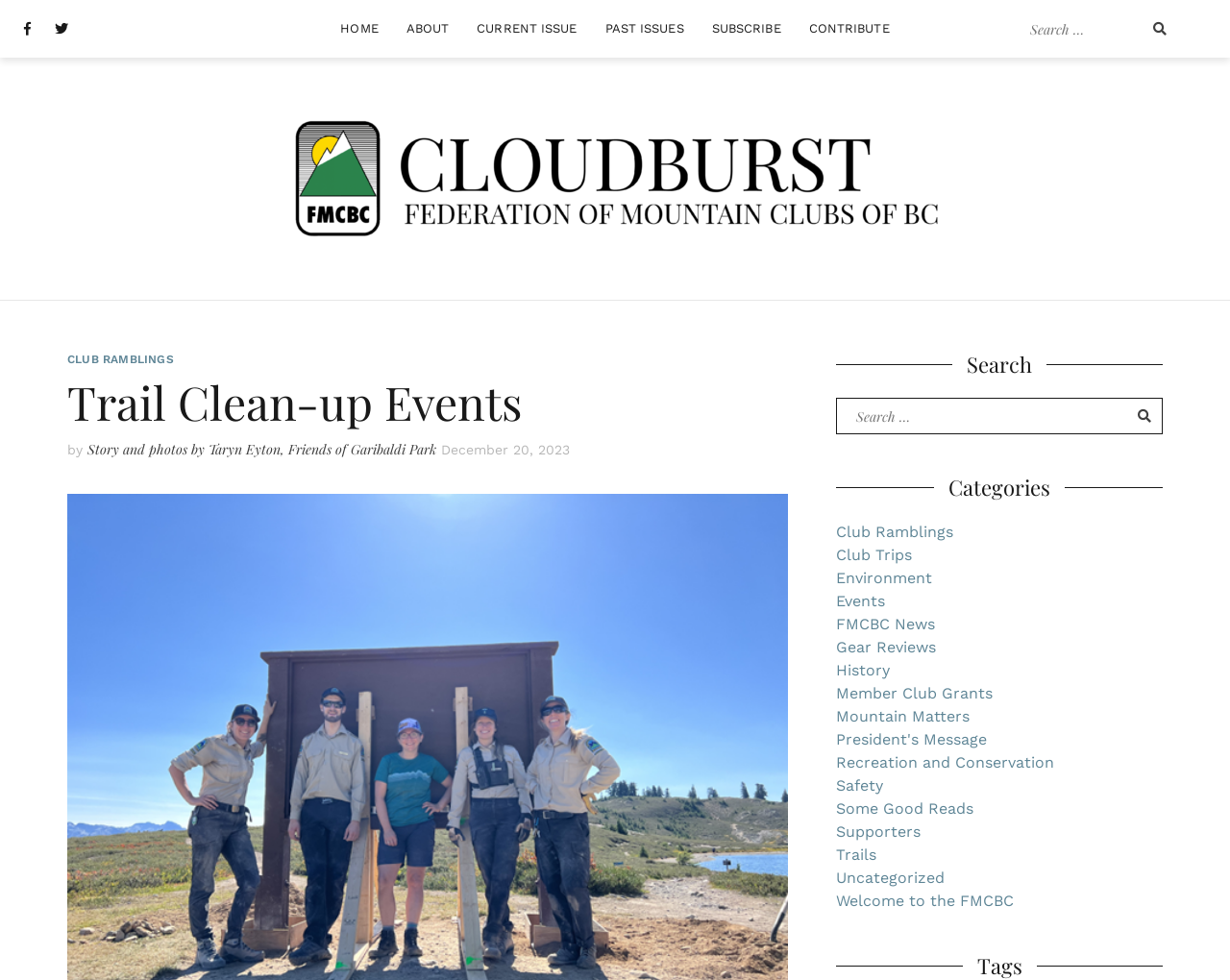Please determine the bounding box coordinates of the element to click in order to execute the following instruction: "Follow on Facebook". The coordinates should be four float numbers between 0 and 1, specified as [left, top, right, bottom].

[0.012, 0.012, 0.033, 0.047]